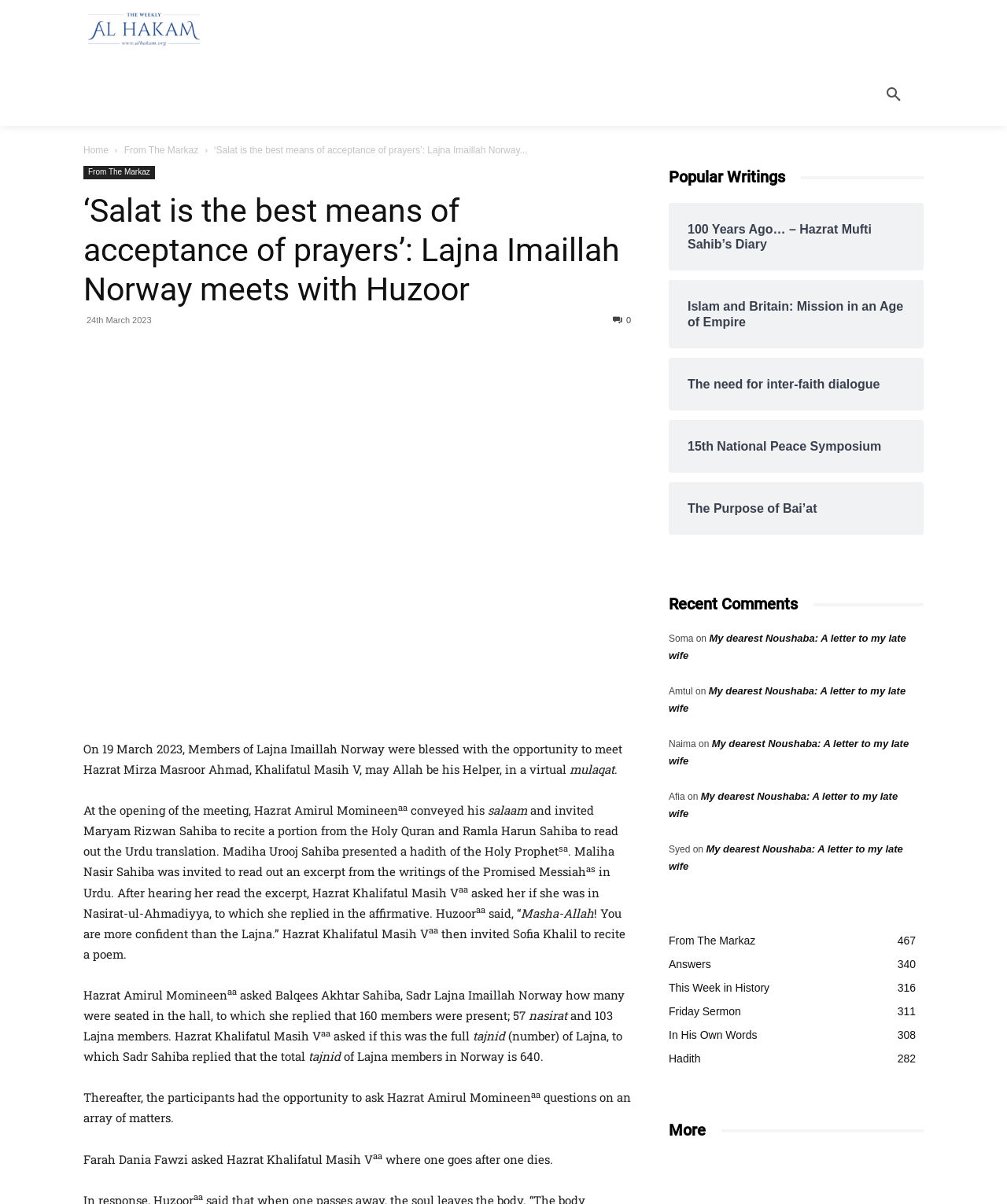Based on what you see in the screenshot, provide a thorough answer to this question: How many Lajna members are present in the hall?

The number of Lajna members present in the hall can be found in the text '57 nasirat and 103 Lajna members' which is part of the article content.